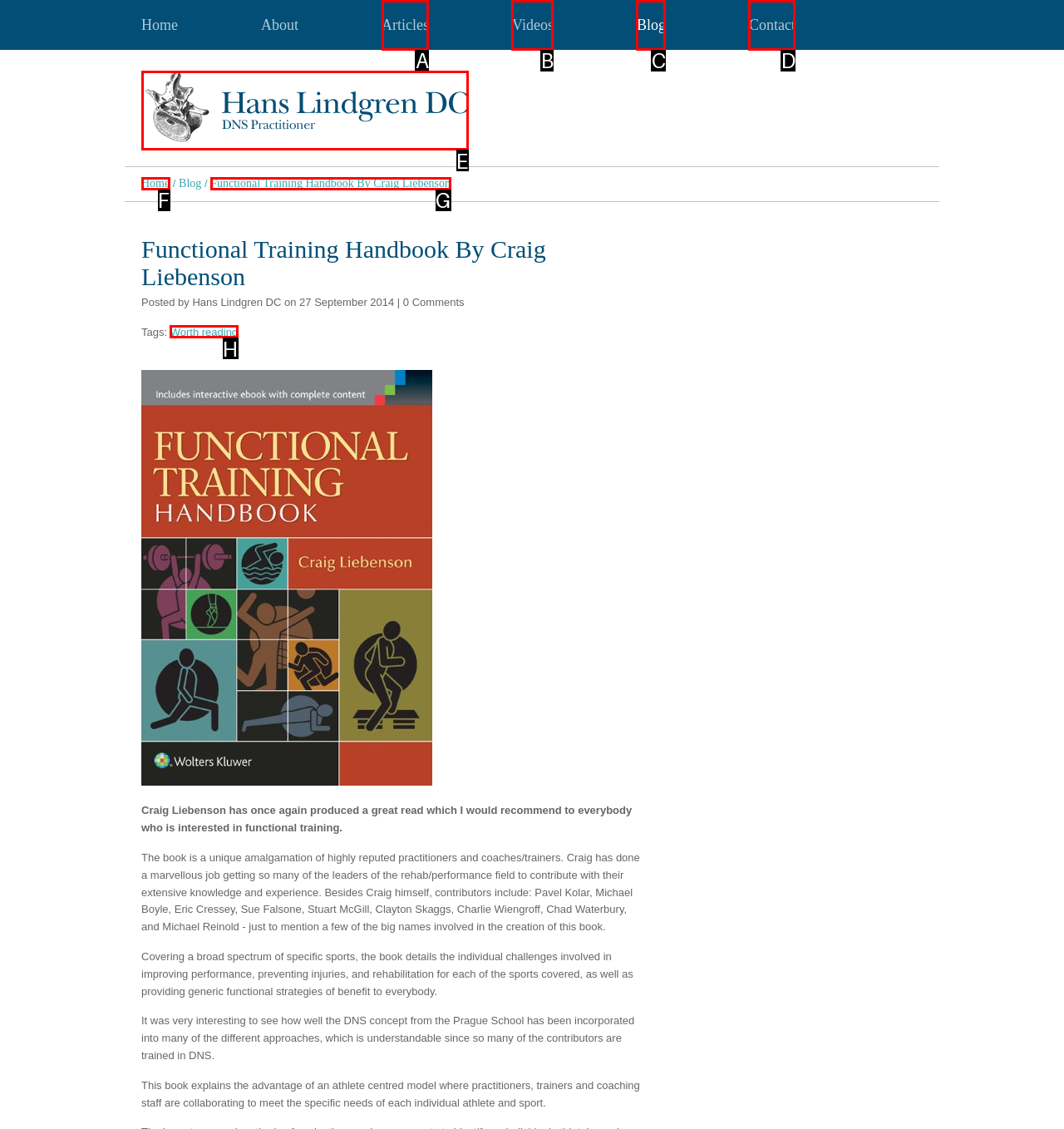Which option best describes: Videos
Respond with the letter of the appropriate choice.

B